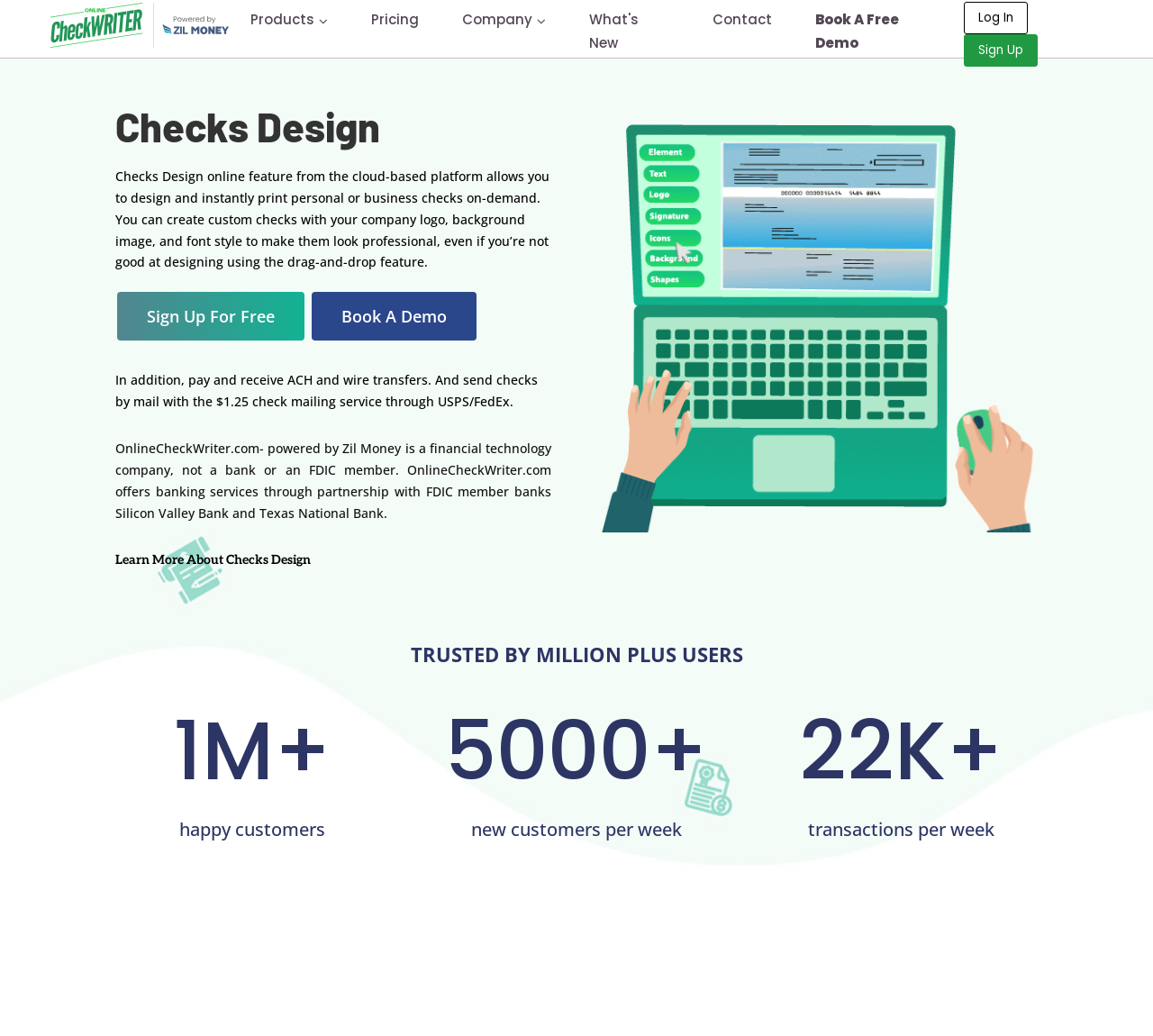Please identify the bounding box coordinates of the clickable element to fulfill the following instruction: "Click the 'Book A Demo' button". The coordinates should be four float numbers between 0 and 1, i.e., [left, top, right, bottom].

[0.27, 0.282, 0.413, 0.329]